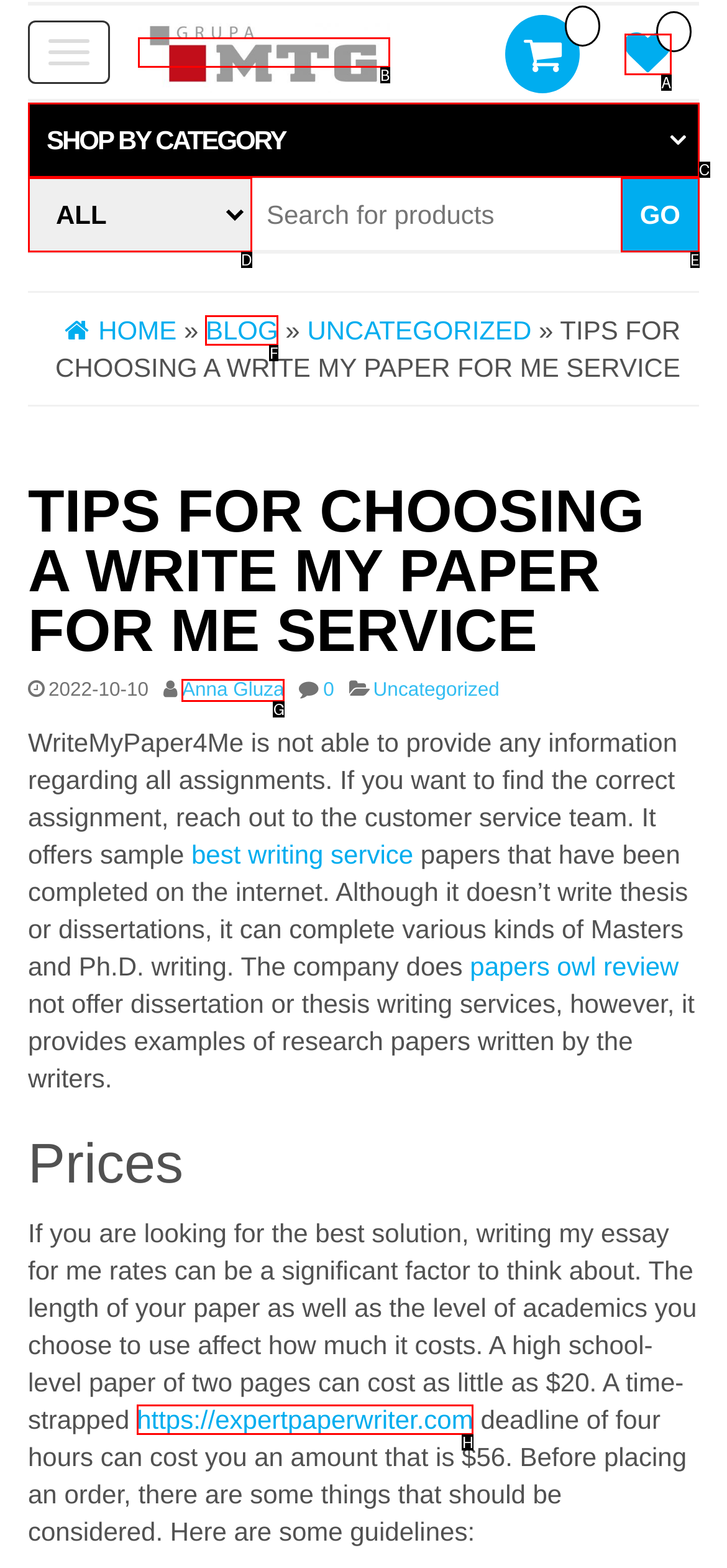Tell me which one HTML element best matches the description: 0 Answer with the option's letter from the given choices directly.

A